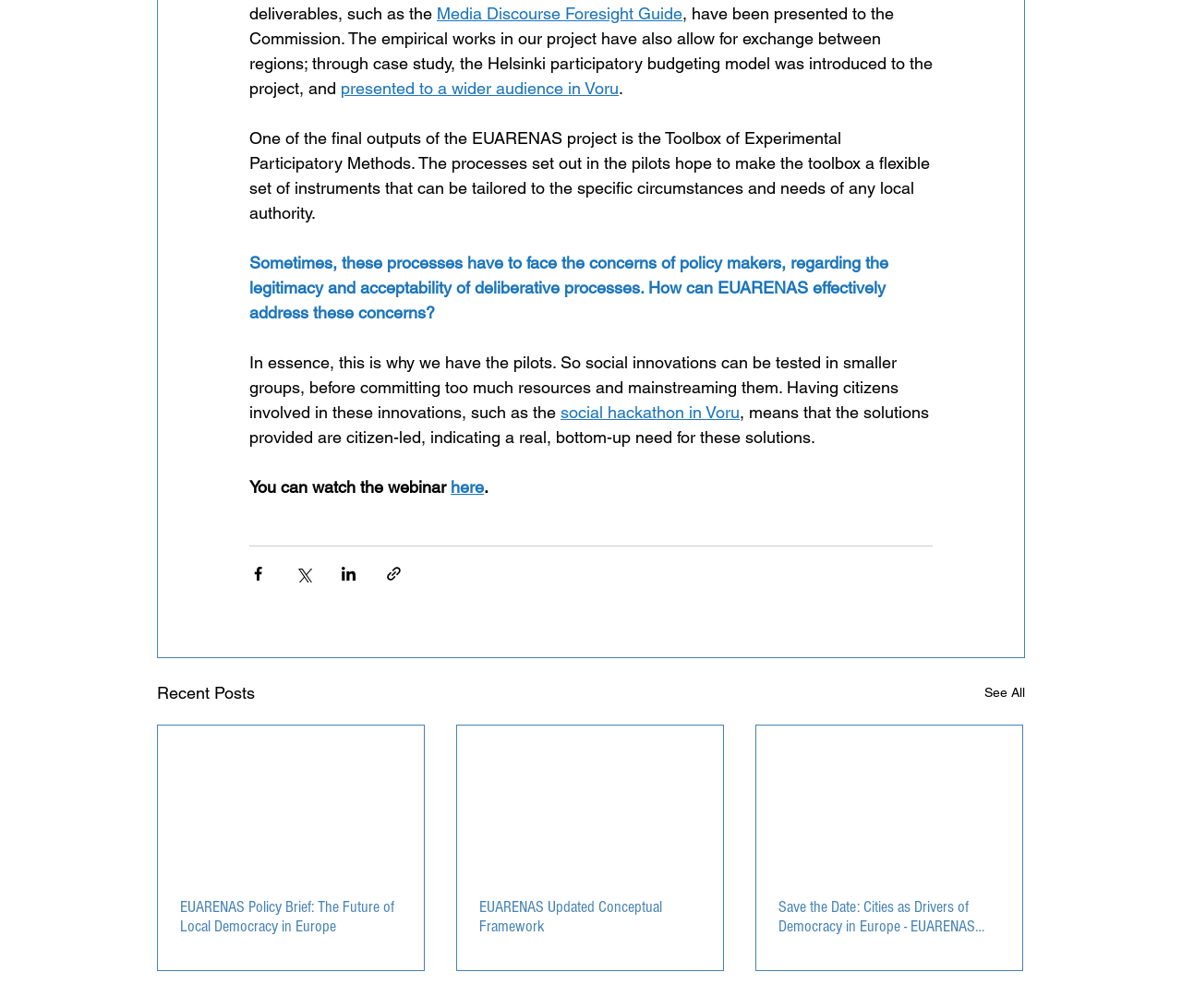What is the name of the model introduced to the project?
Answer the question with a thorough and detailed explanation.

The webpage mentions that the Helsinki participatory budgeting model was introduced to the project through case study, allowing for exchange between regions.